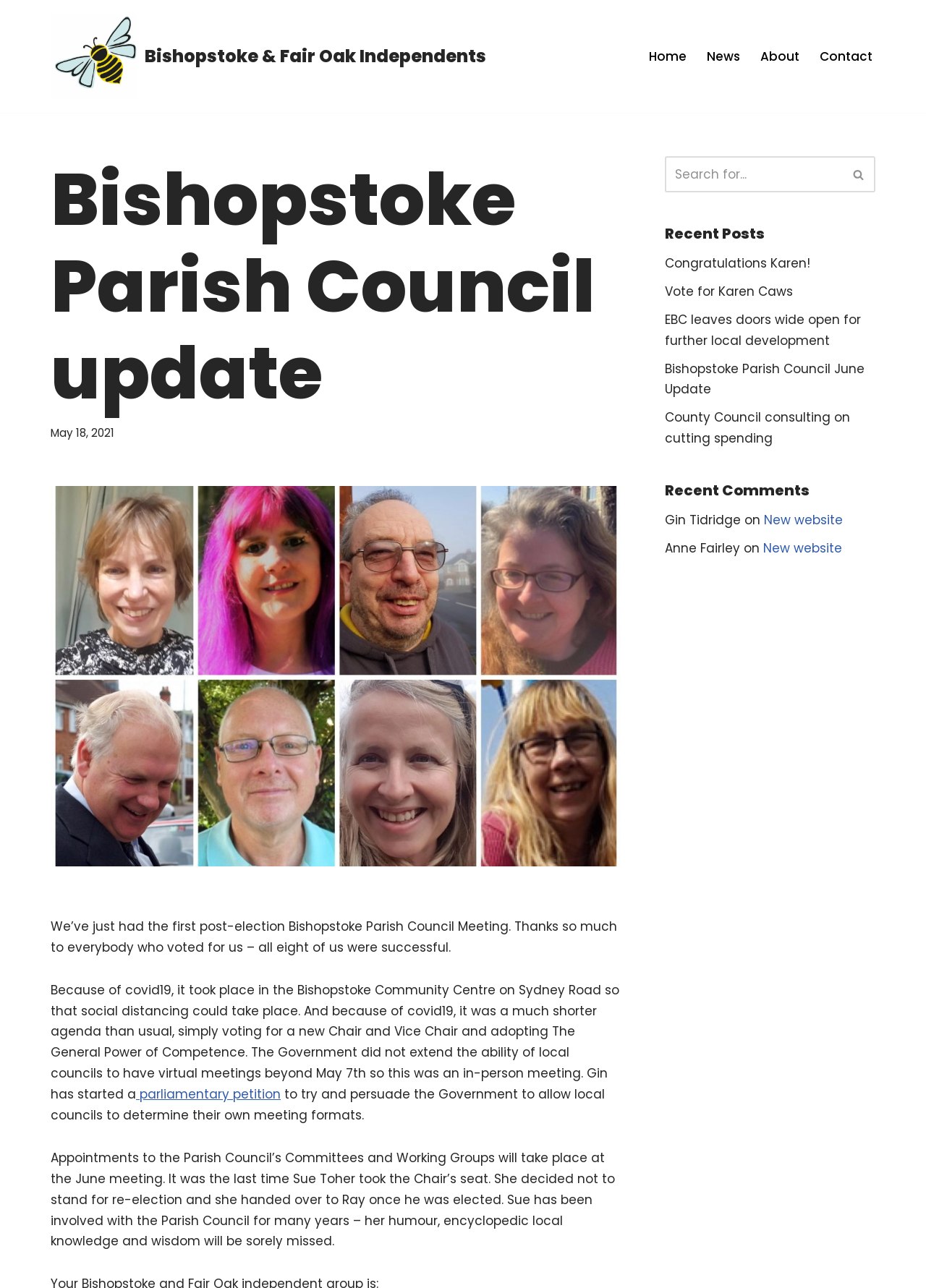Where was the post-election meeting held?
Please give a detailed and elaborate answer to the question based on the image.

I found this answer in the text 'it took place in the Bishopstoke Community Centre on Sydney Road so that social distancing could take place.' which mentions the location of the meeting.